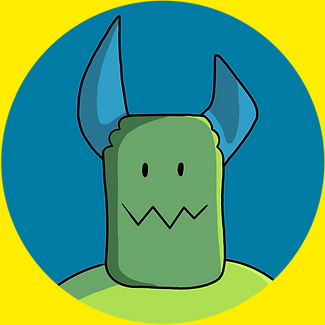Respond with a single word or phrase for the following question: 
What is the shape of the background?

Circular